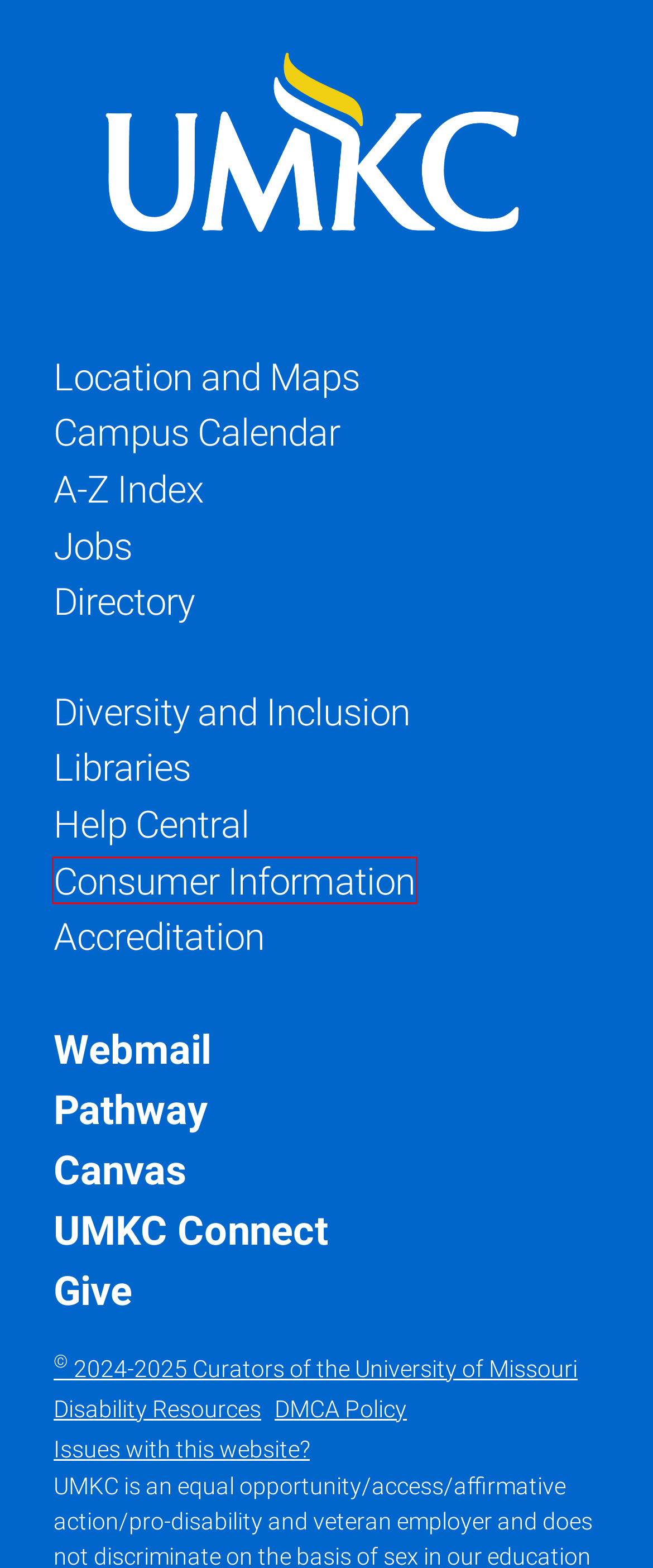Review the screenshot of a webpage that includes a red bounding box. Choose the most suitable webpage description that matches the new webpage after clicking the element within the red bounding box. Here are the candidates:
A. Redirecting
B. Diversity and Inclusion | Diversity and Inclusion | University of Missouri - Kansas City
C. Maps | University of Missouri - Kansas City
D. LookUp - UMKC Directory
E. Copyright Information | University of Missouri System
F. Consumer Information | Office of the Registrar | University of Missouri - Kansas City
G. Careers - Human Resources | University of Missouri-Kansas City
H. University of Missouri System

F